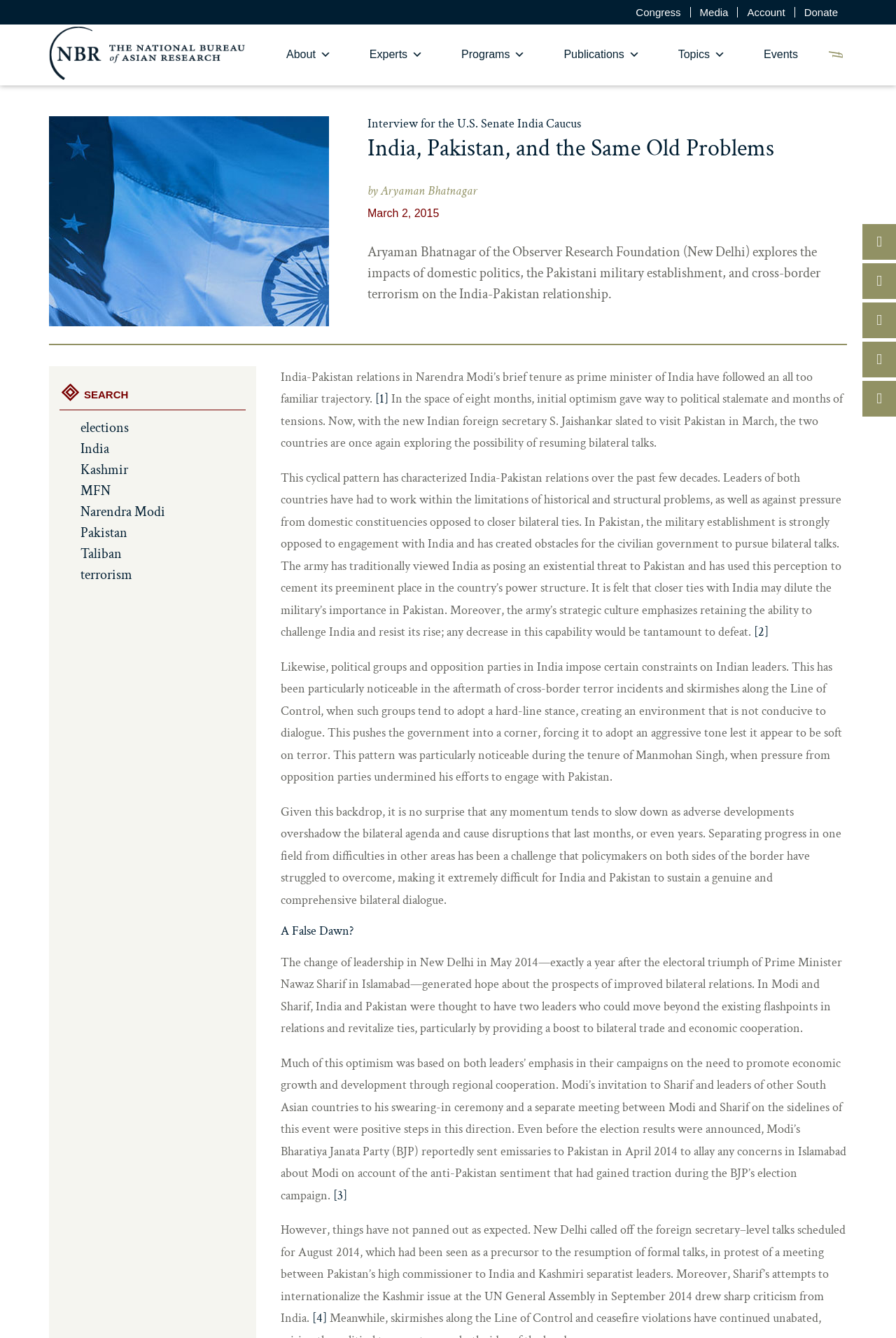Offer a detailed account of what is visible on the webpage.

The webpage is about an article discussing the relationship between India and Pakistan, specifically the challenges and obstacles that hinder progress in their bilateral talks. At the top of the page, there is a navigation menu with links to "Congress", "Media", "Account", and "Donate". Below this menu, there is a logo of the National Bureau of Asian Research (NBR) on the left, and a set of links to "About", "Experts", "Programs", "Publications", "Topics", and "Events" on the right.

The main content of the article is divided into sections, each with a heading. The first section discusses the cyclical pattern of India-Pakistan relations, where initial optimism gives way to political stalemate and tensions. The article highlights the limitations of historical and structural problems, as well as pressure from domestic constituencies opposed to closer bilateral ties.

Below this section, there is a heading "A False Dawn?" which discusses the change of leadership in New Delhi and Islamabad in 2014 and the initial optimism about improved bilateral relations. However, the article notes that things did not pan out as expected, with New Delhi calling off foreign secretary-level talks in protest of a meeting between Pakistan's high commissioner to India and Kashmiri separatist leaders.

On the right side of the page, there is a search bar with a button labeled "SEARCH". Below the search bar, there are links to related topics such as "elections", "India", "Kashmir", "MFN", "Narendra Modi", "Pakistan", "Taliban", and "terrorism".

Throughout the article, there are links to external sources or references, denoted by numbers in square brackets, such as [1], [2], [3], and [4]. The article also includes images, including a logo of the National Bureau of Asian Research (NBR) and an image related to the article's topic.